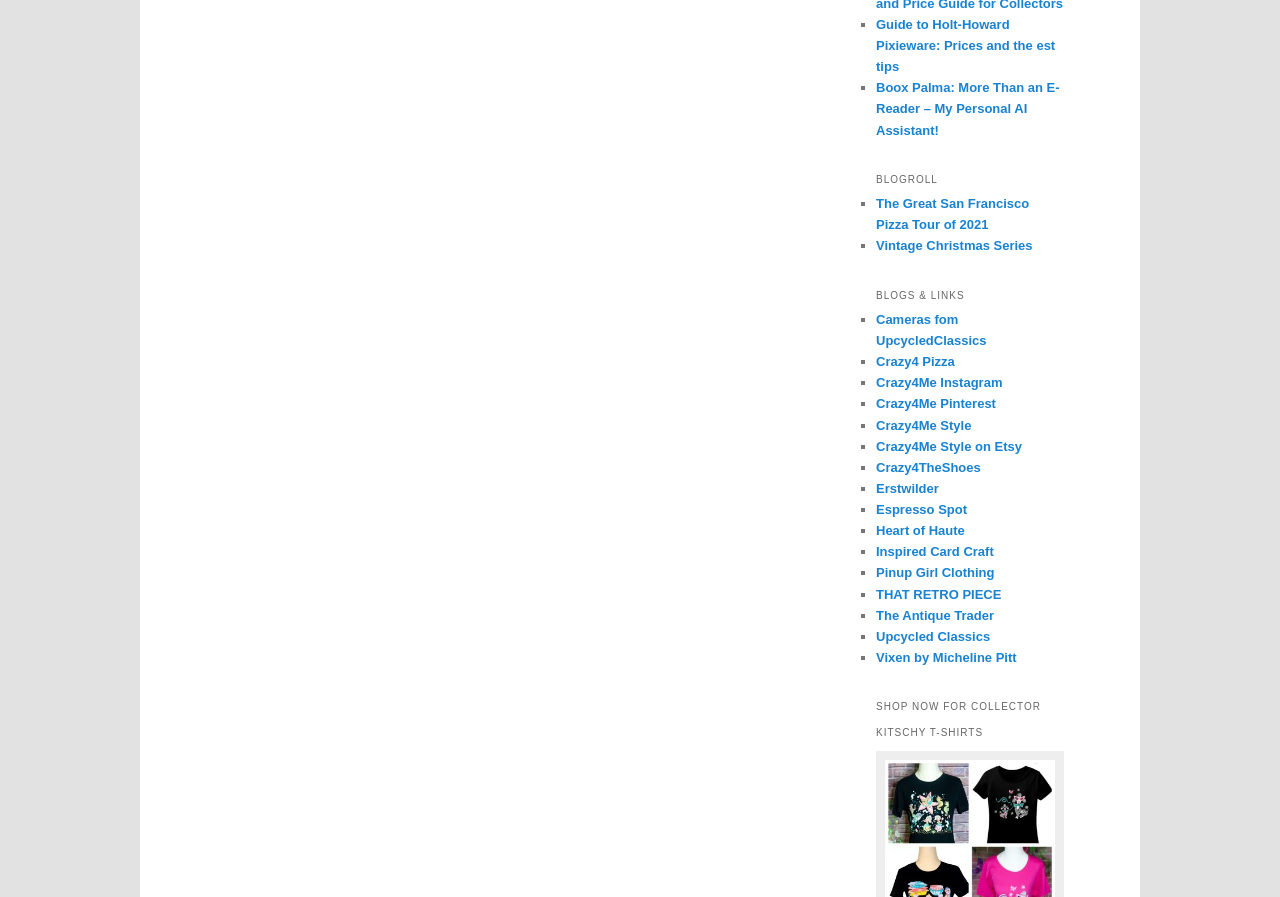Based on the visual content of the image, answer the question thoroughly: What is the purpose of the list markers?

The list markers, represented by '■', are used to indicate the presence of links on the webpage, making it easier for users to navigate.